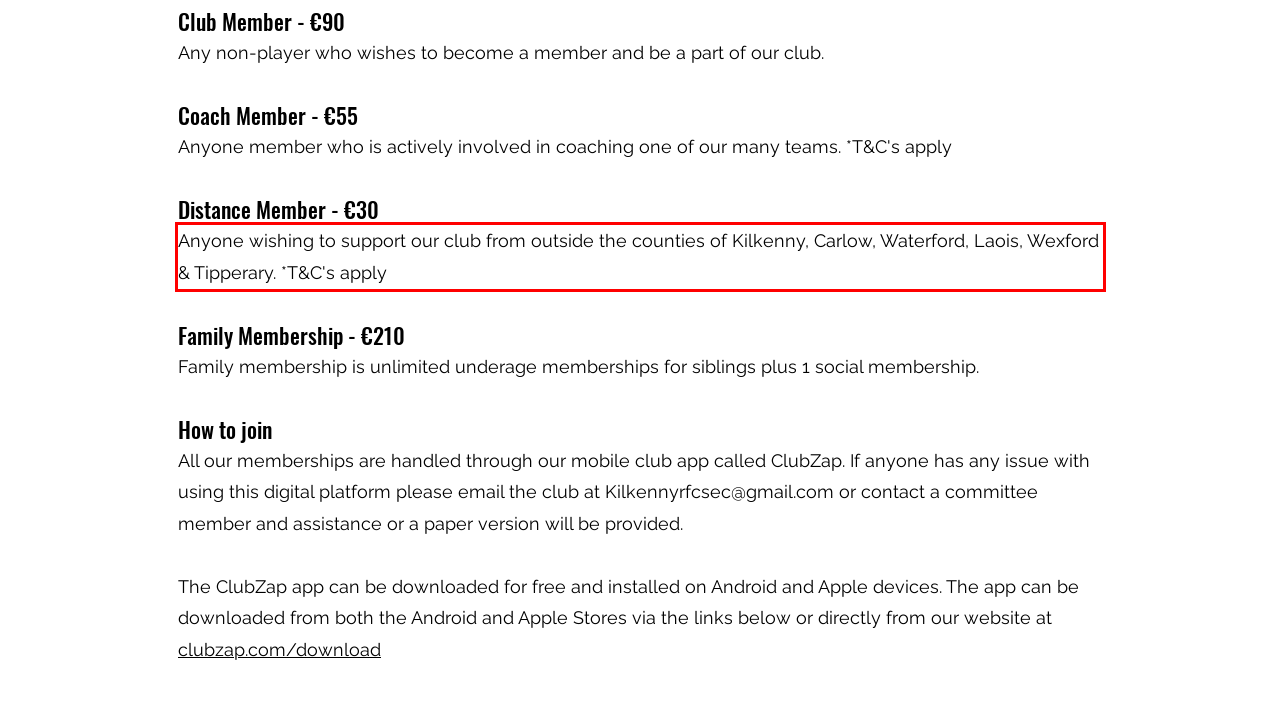Perform OCR on the text inside the red-bordered box in the provided screenshot and output the content.

Anyone wishing to support our club from outside the counties of Kilkenny, Carlow, Waterford, Laois, Wexford & Tipperary. *T&C's apply